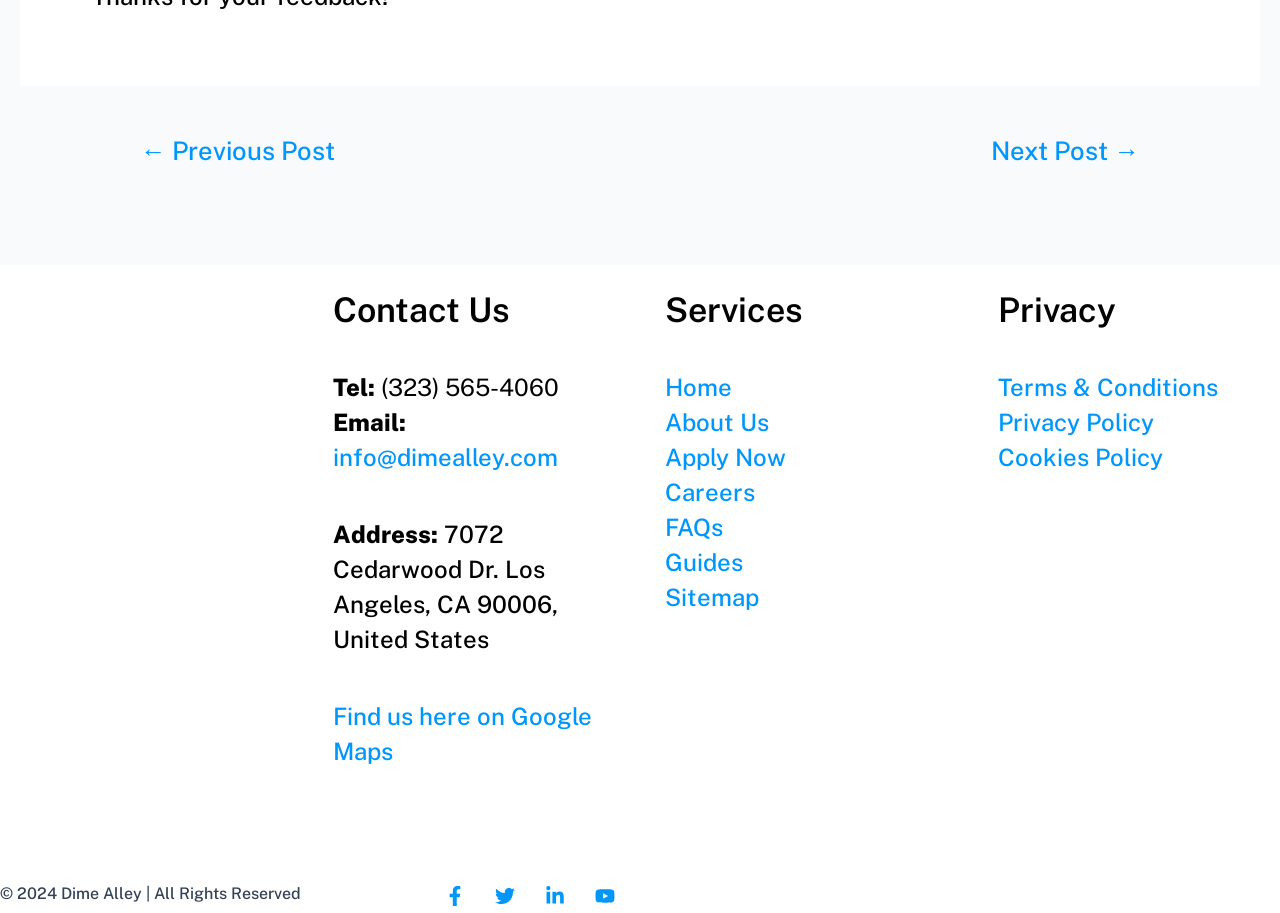How can I contact Dime Alley? Based on the image, give a response in one word or a short phrase.

Tel: (323) 565-4060, Email: info@dimealley.com, Address: 7072 Cedarwood Dr. Los Angeles, CA 90006, United States